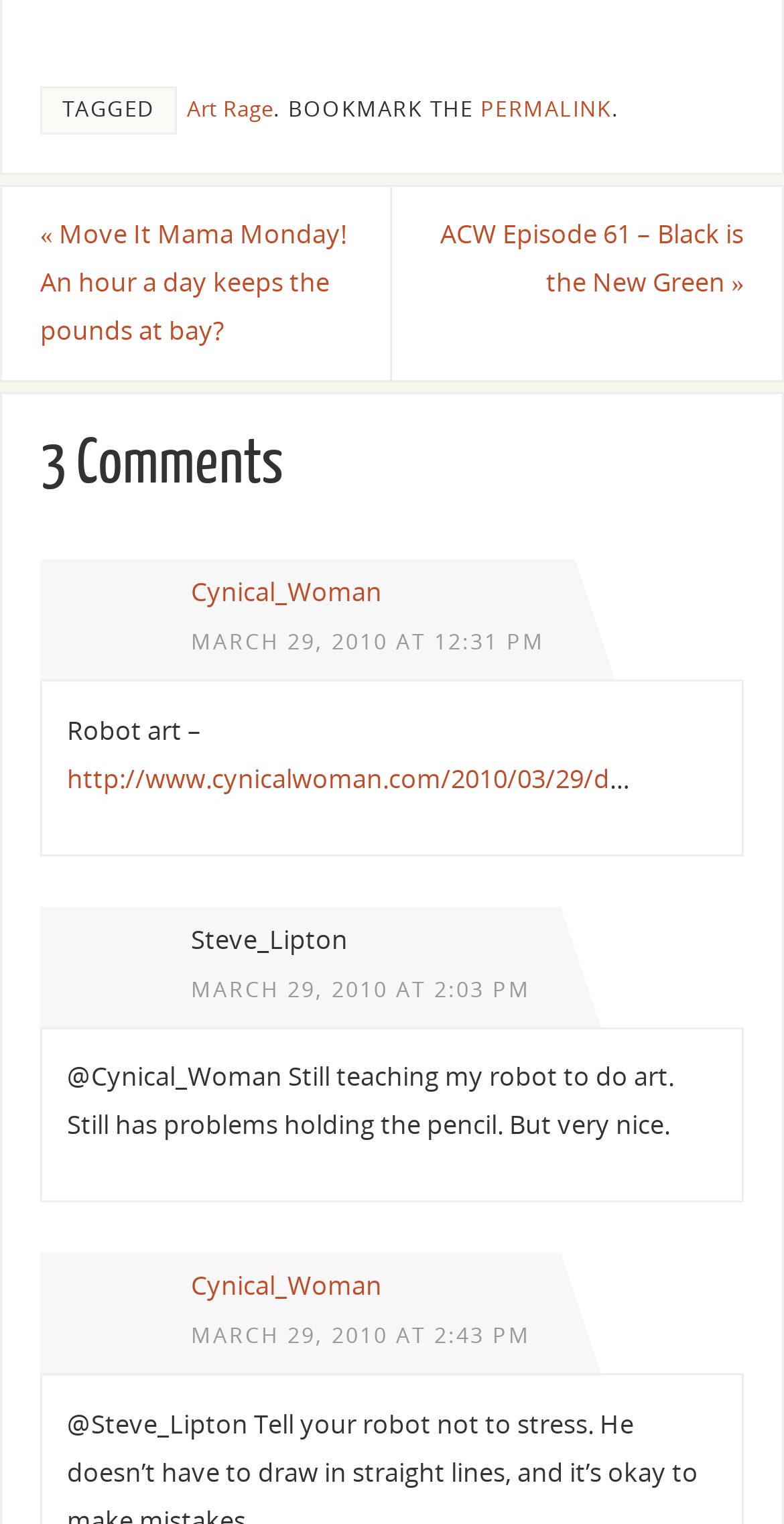Identify the bounding box for the element characterized by the following description: "Cynical_Woman".

[0.243, 0.833, 0.487, 0.855]